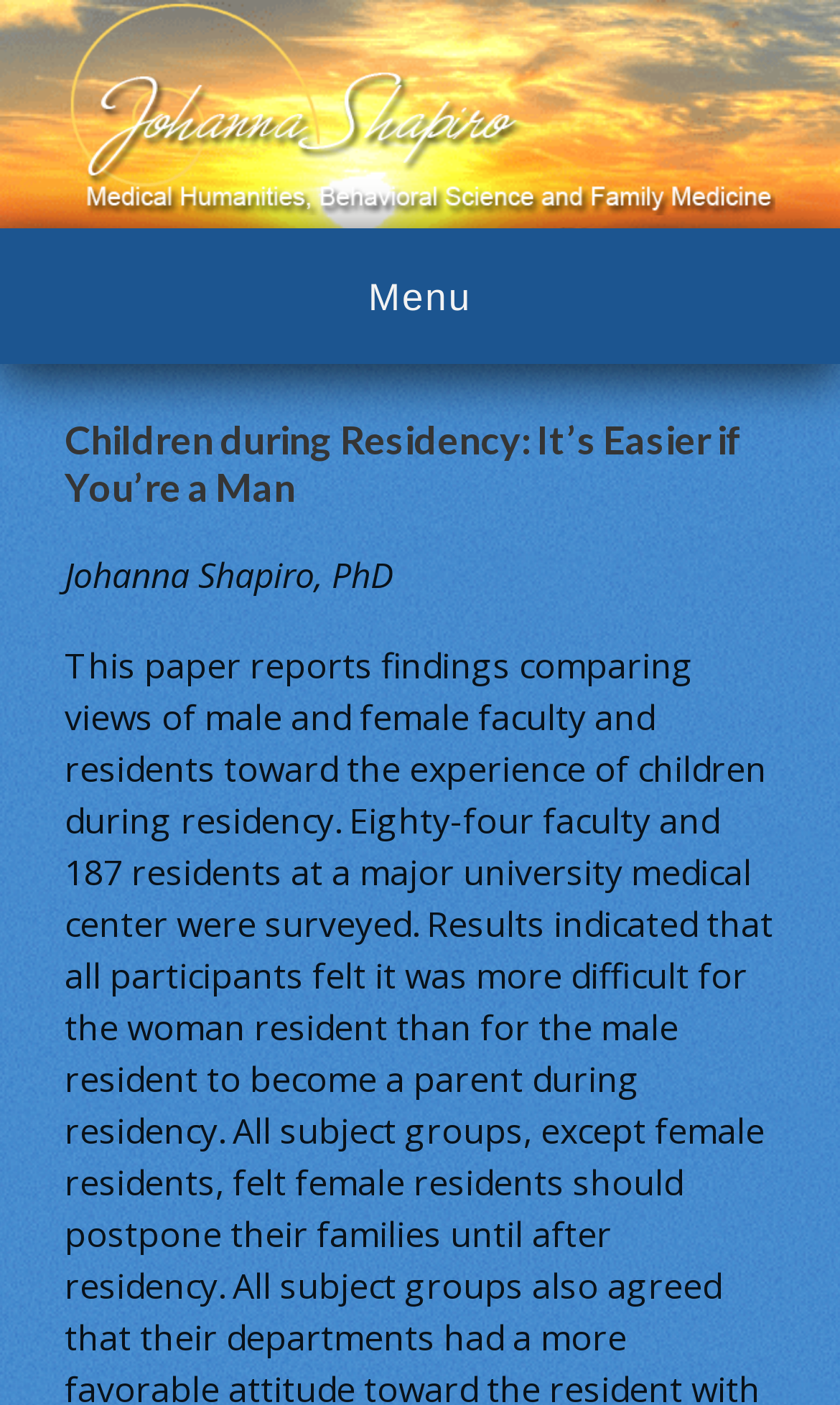Please find and generate the text of the main header of the webpage.

Children during Residency: It’s Easier if You’re a Man